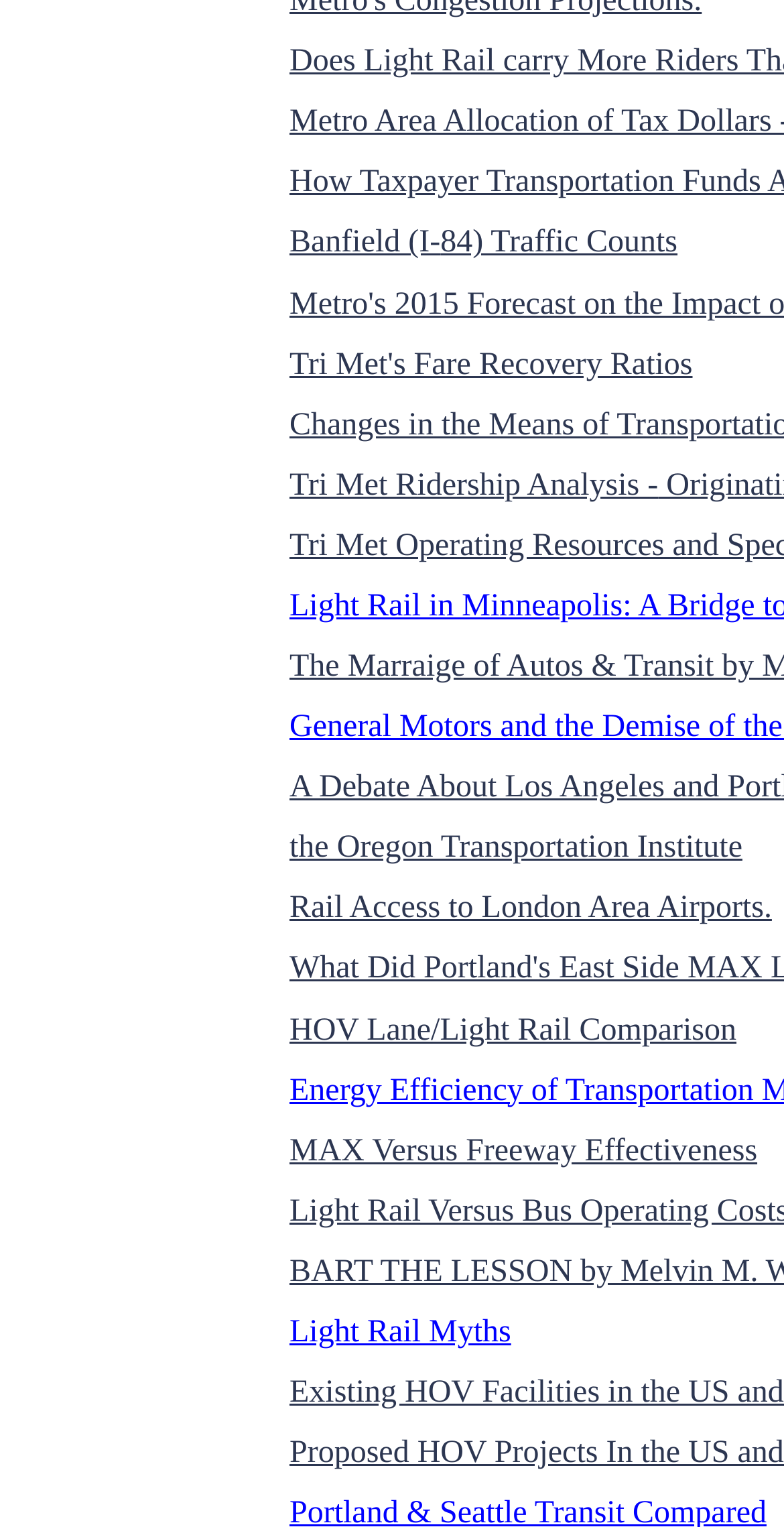Using the provided description MAX Versus Freeway Effectiveness, find the bounding box coordinates for the UI element. Provide the coordinates in (top-left x, top-left y, bottom-right x, bottom-right y) format, ensuring all values are between 0 and 1.

[0.369, 0.742, 0.966, 0.765]